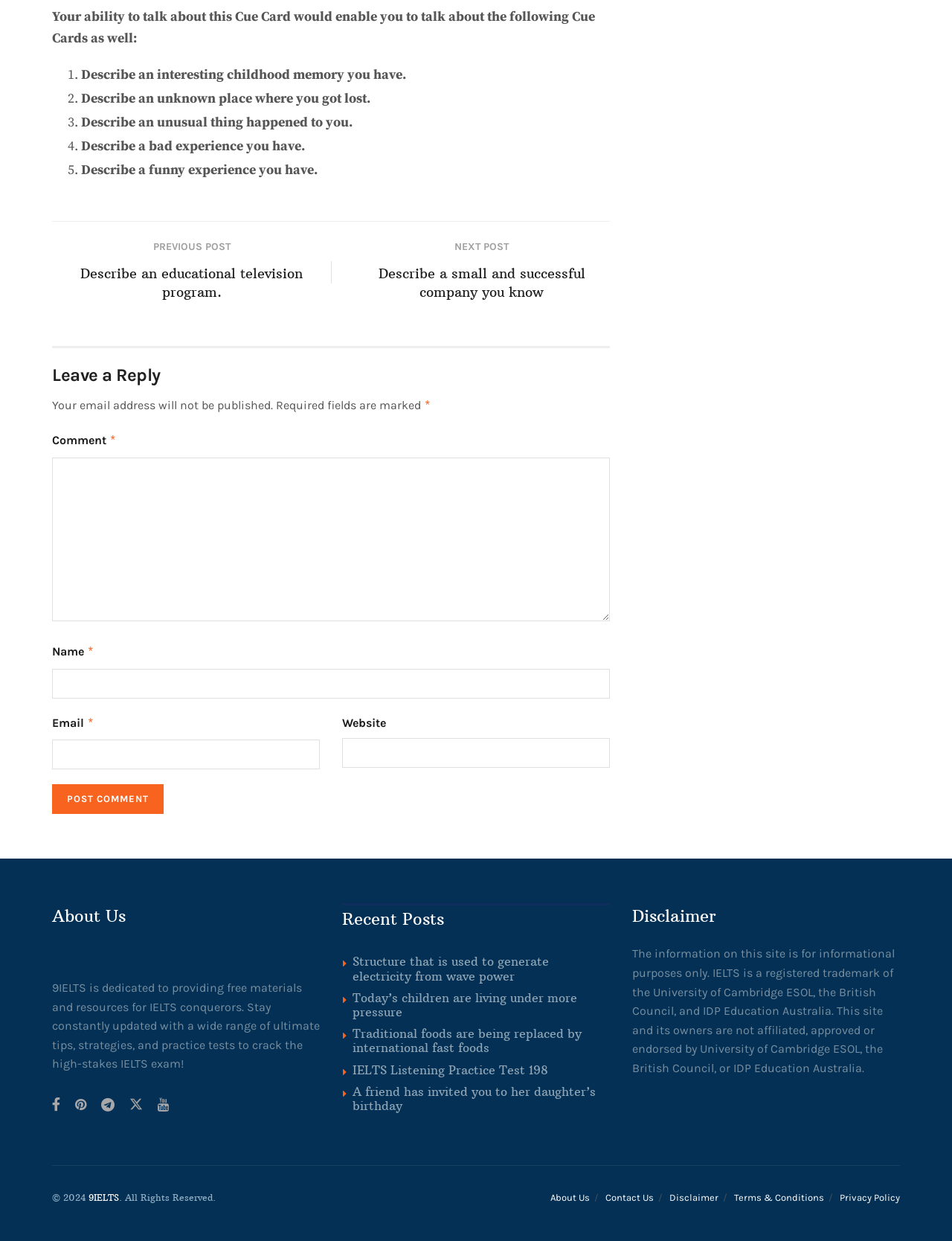Can you specify the bounding box coordinates of the area that needs to be clicked to fulfill the following instruction: "Enter your name in the 'Name' field"?

[0.055, 0.539, 0.641, 0.563]